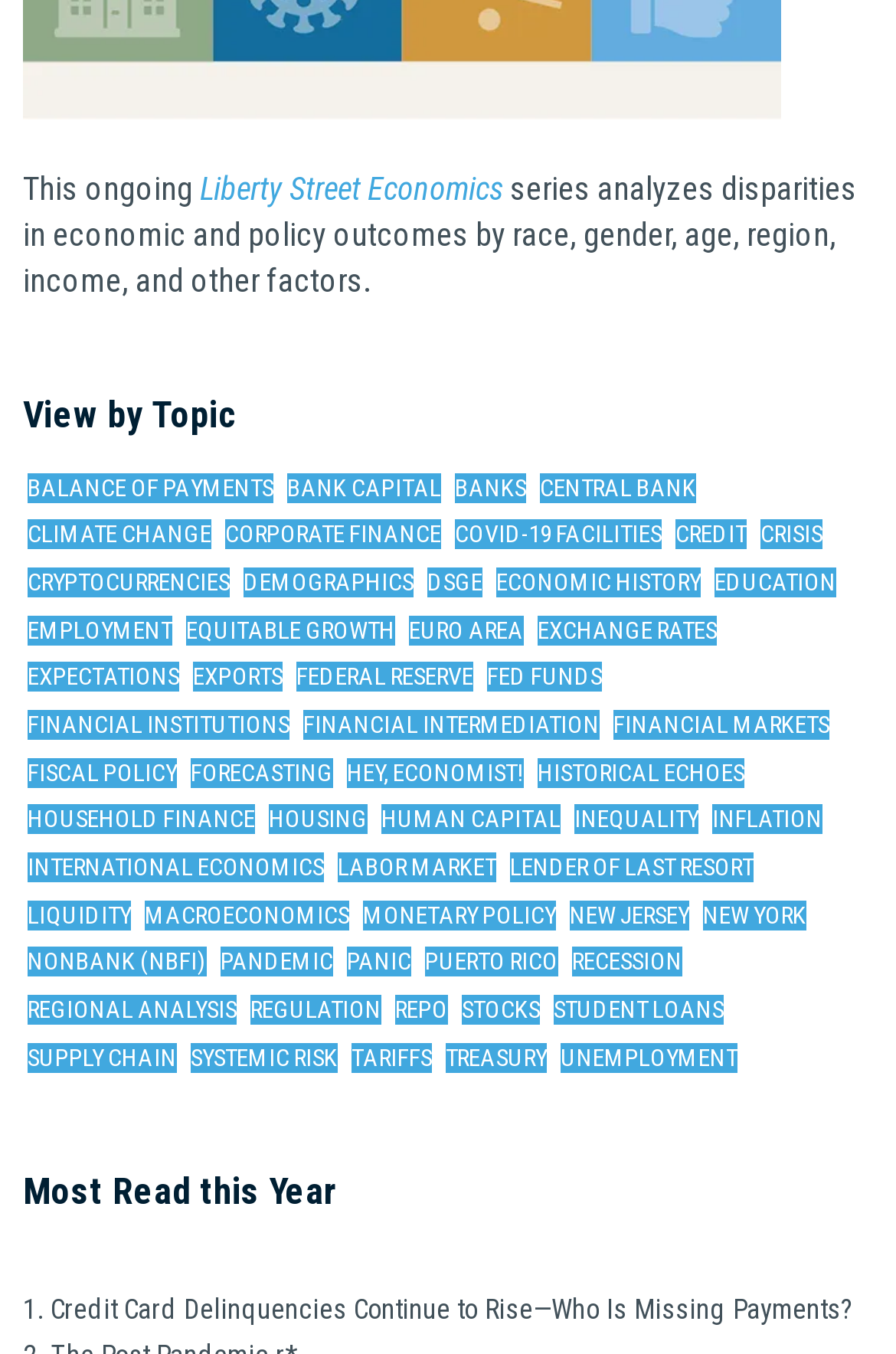Determine the bounding box coordinates of the section I need to click to execute the following instruction: "Browse by topic". Provide the coordinates as four float numbers between 0 and 1, i.e., [left, top, right, bottom].

[0.026, 0.289, 0.264, 0.322]